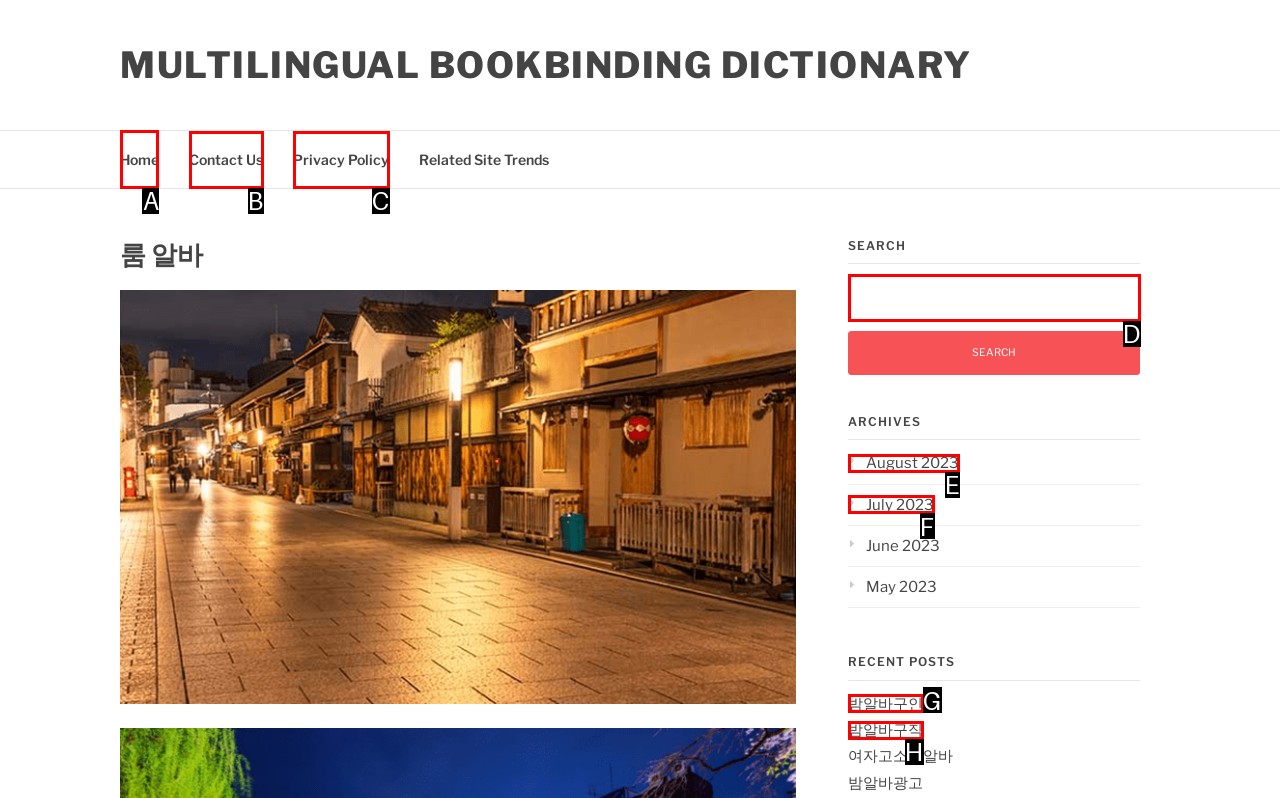Based on the choices marked in the screenshot, which letter represents the correct UI element to perform the task: Visit the home page?

A